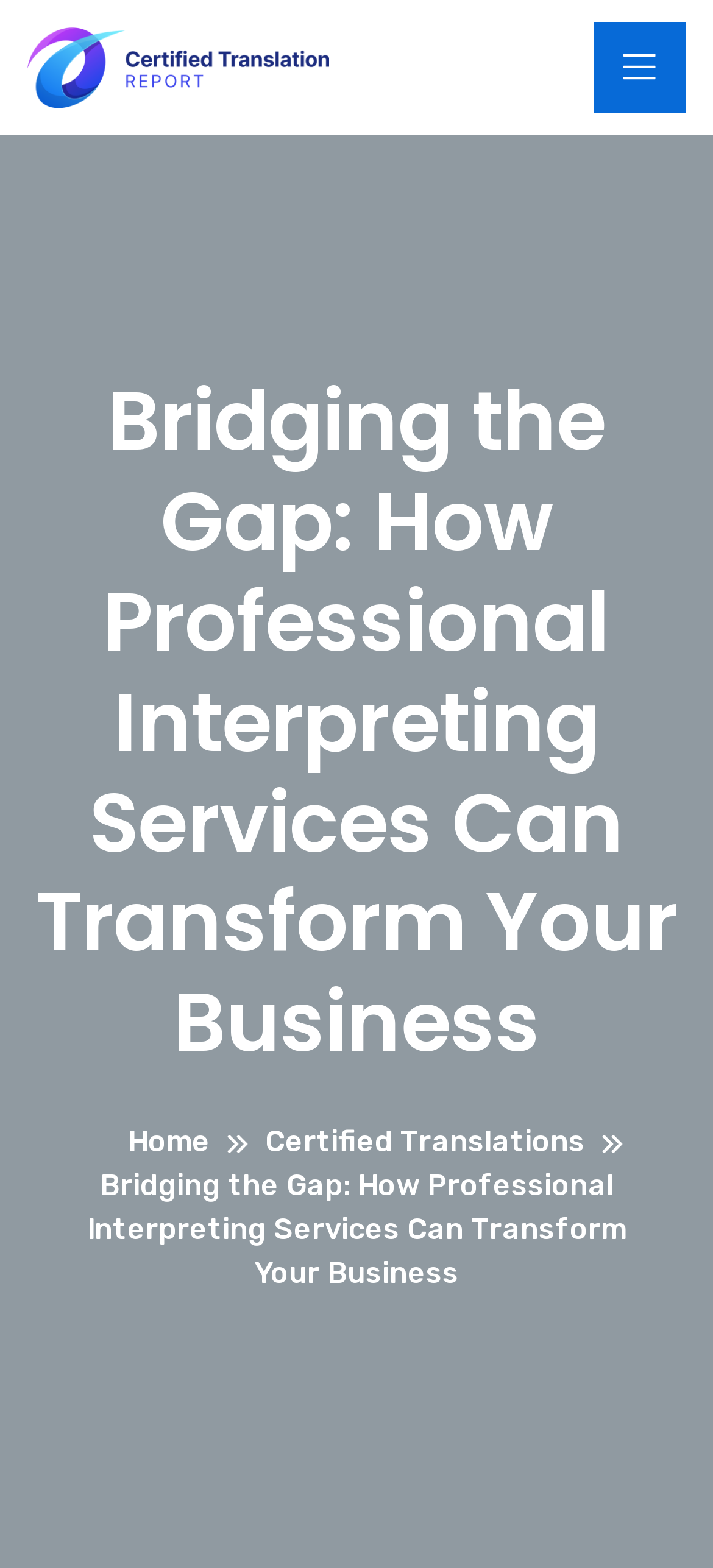What is the logo of the company?
From the screenshot, supply a one-word or short-phrase answer.

Certified Translation Report Logo